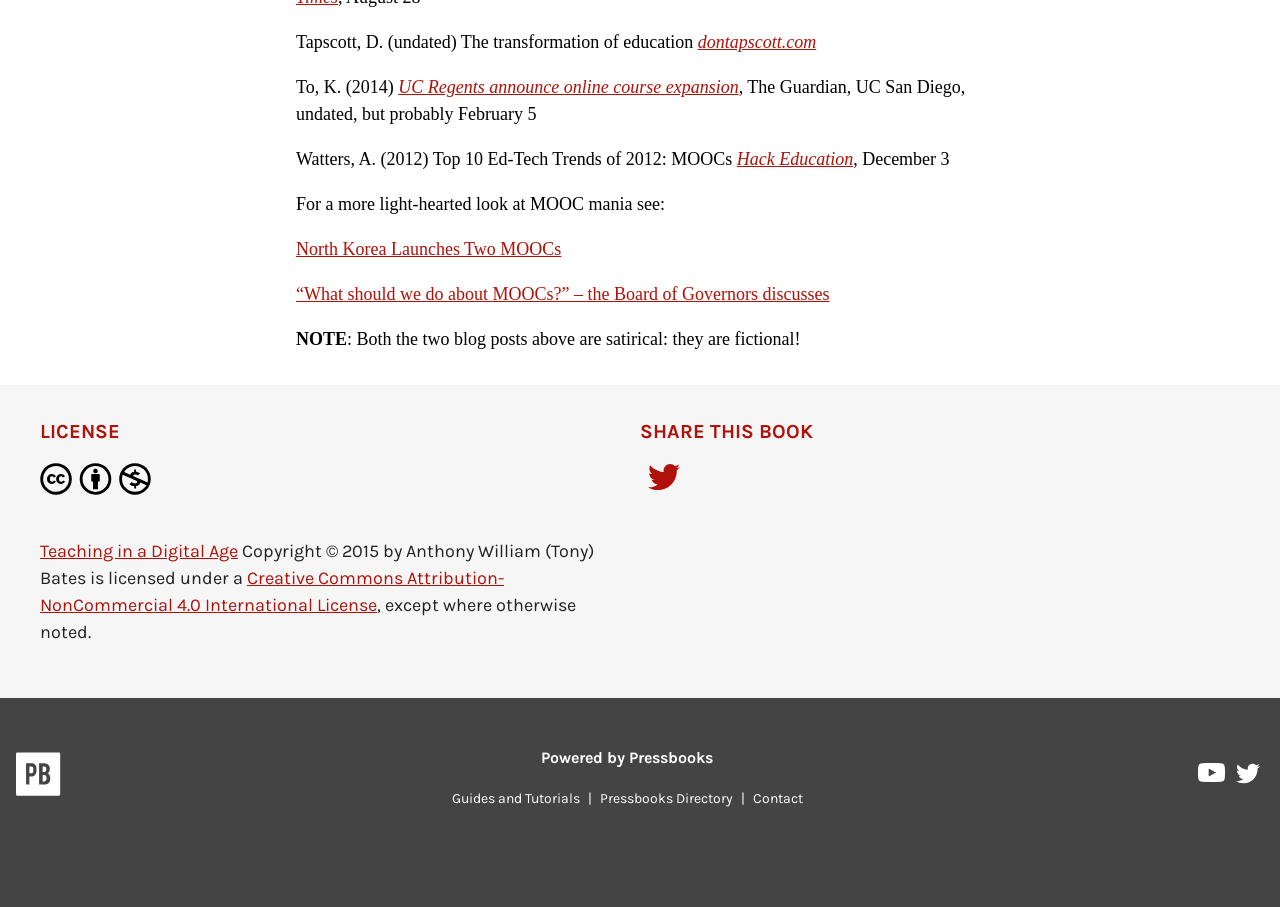What is the title of the book?
Please provide a detailed and thorough answer to the question.

I found the title of the book by looking at the link below the Creative Commons license icon, which says 'Teaching in a Digital Age'.